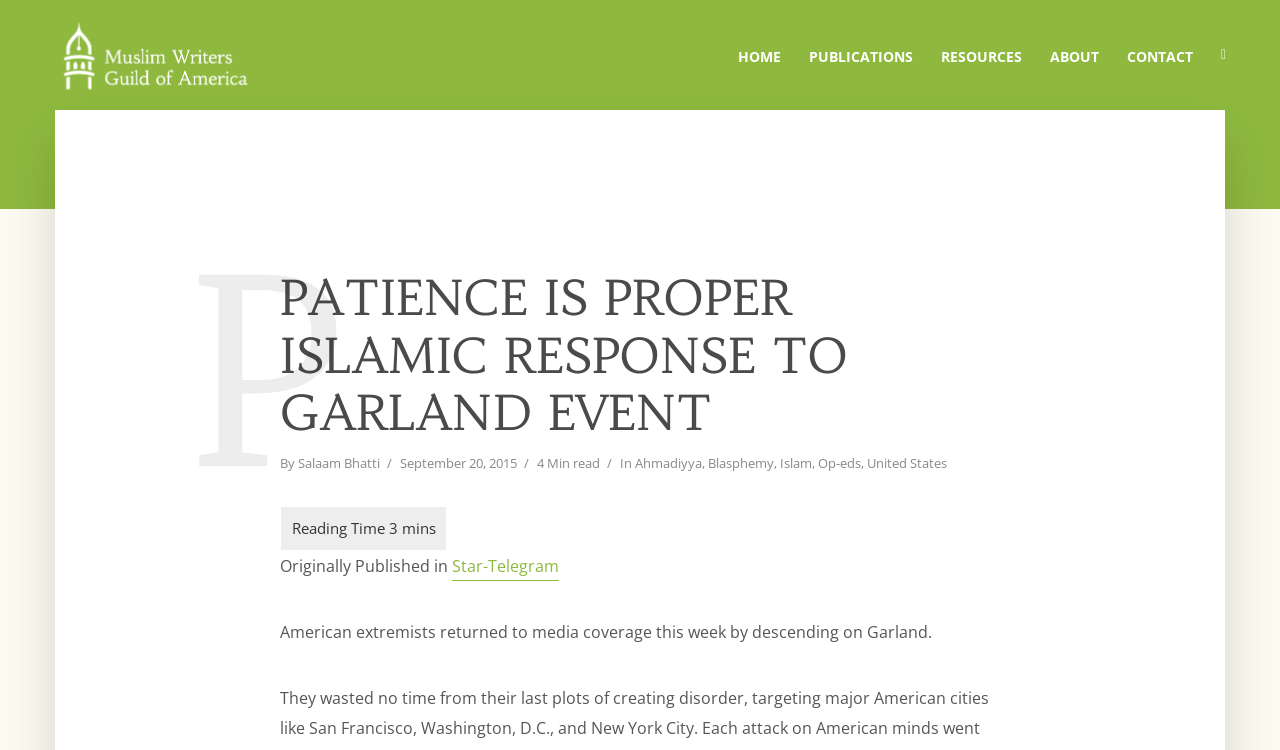Identify the bounding box coordinates for the element you need to click to achieve the following task: "visit Star-Telegram website". Provide the bounding box coordinates as four float numbers between 0 and 1, in the form [left, top, right, bottom].

[0.353, 0.74, 0.437, 0.775]